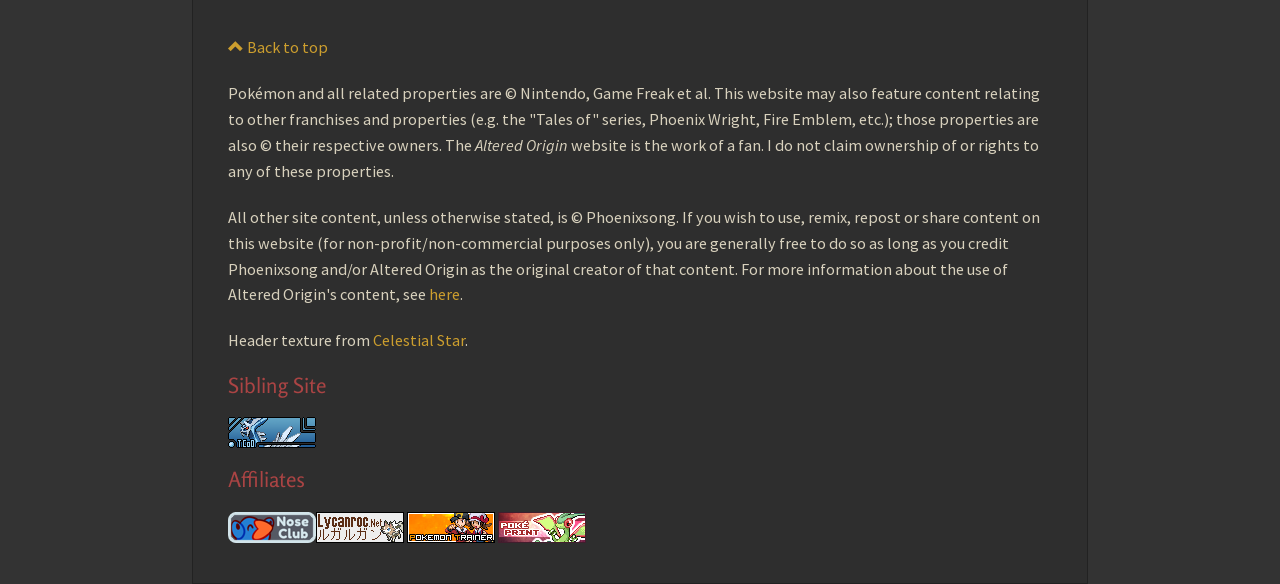What is the source of the header texture?
Refer to the image and give a detailed answer to the query.

The source of the header texture is 'Celestial Star', which is mentioned in the link element with ID 104.